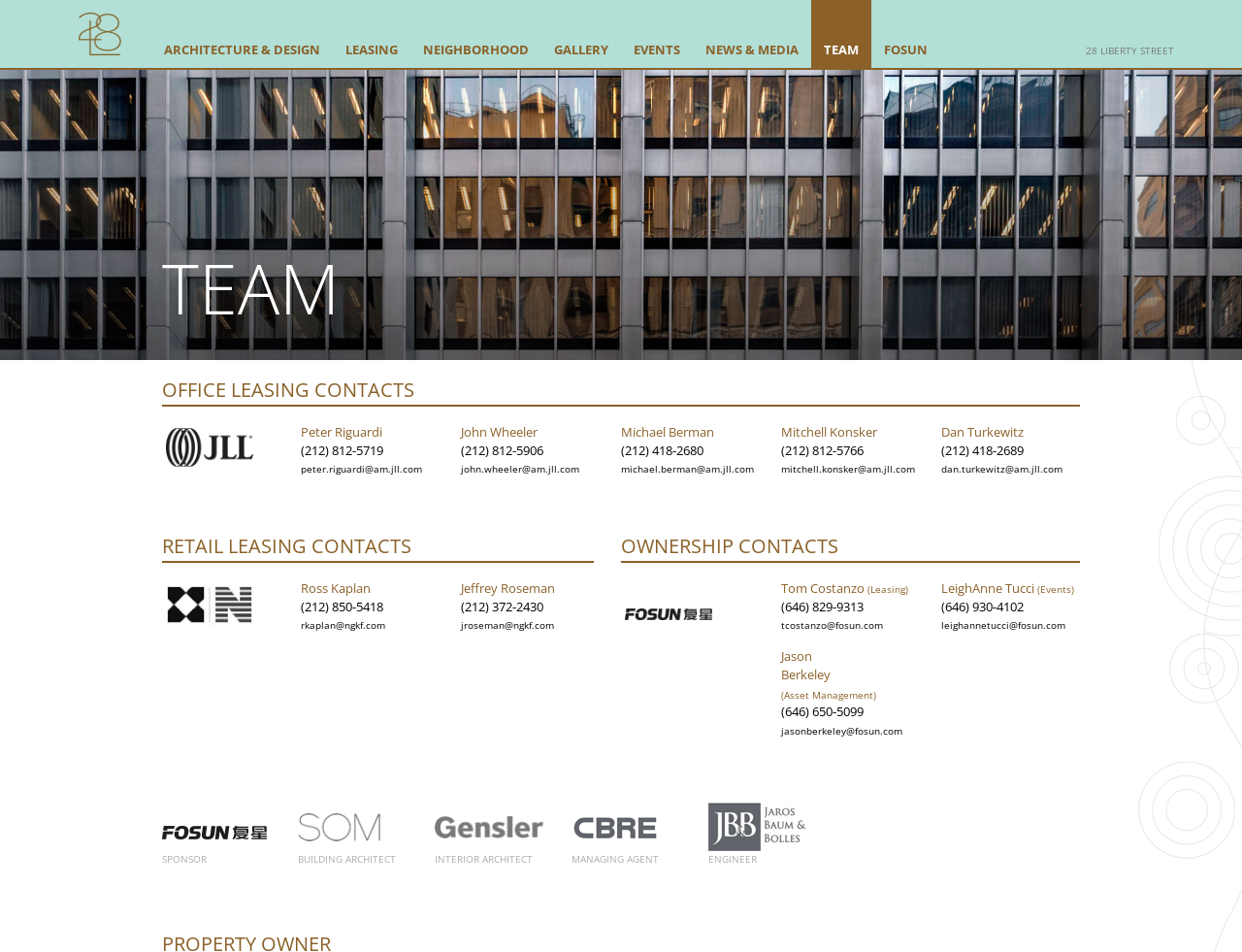Refer to the image and provide a thorough answer to this question:
What is the role of Tom Costanzo?

I found Tom Costanzo's role by looking at the heading 'Tom Costanzo (Leasing)' which suggests that his role is related to leasing.